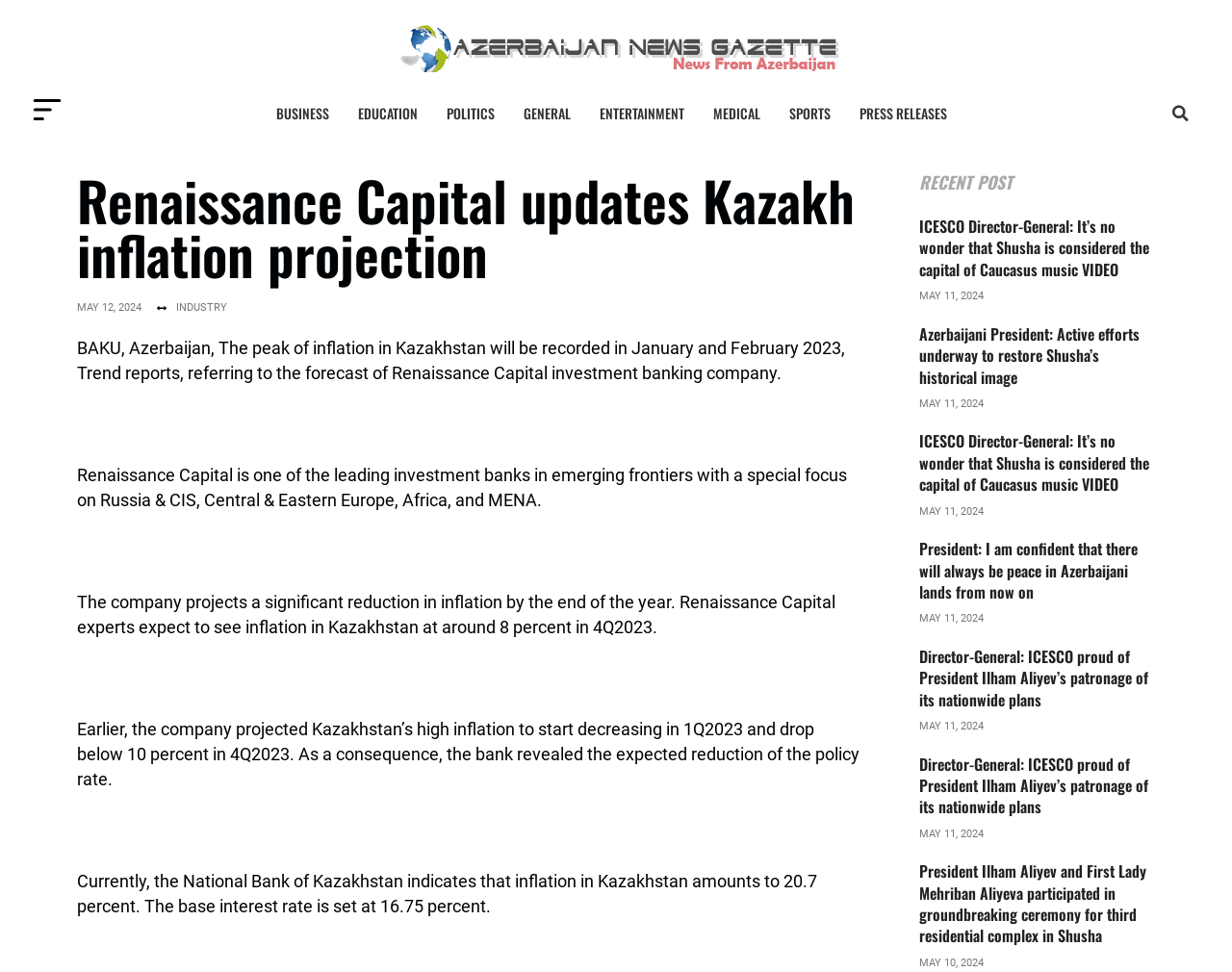What is the date of the last article?
From the screenshot, supply a one-word or short-phrase answer.

MAY 10, 2024